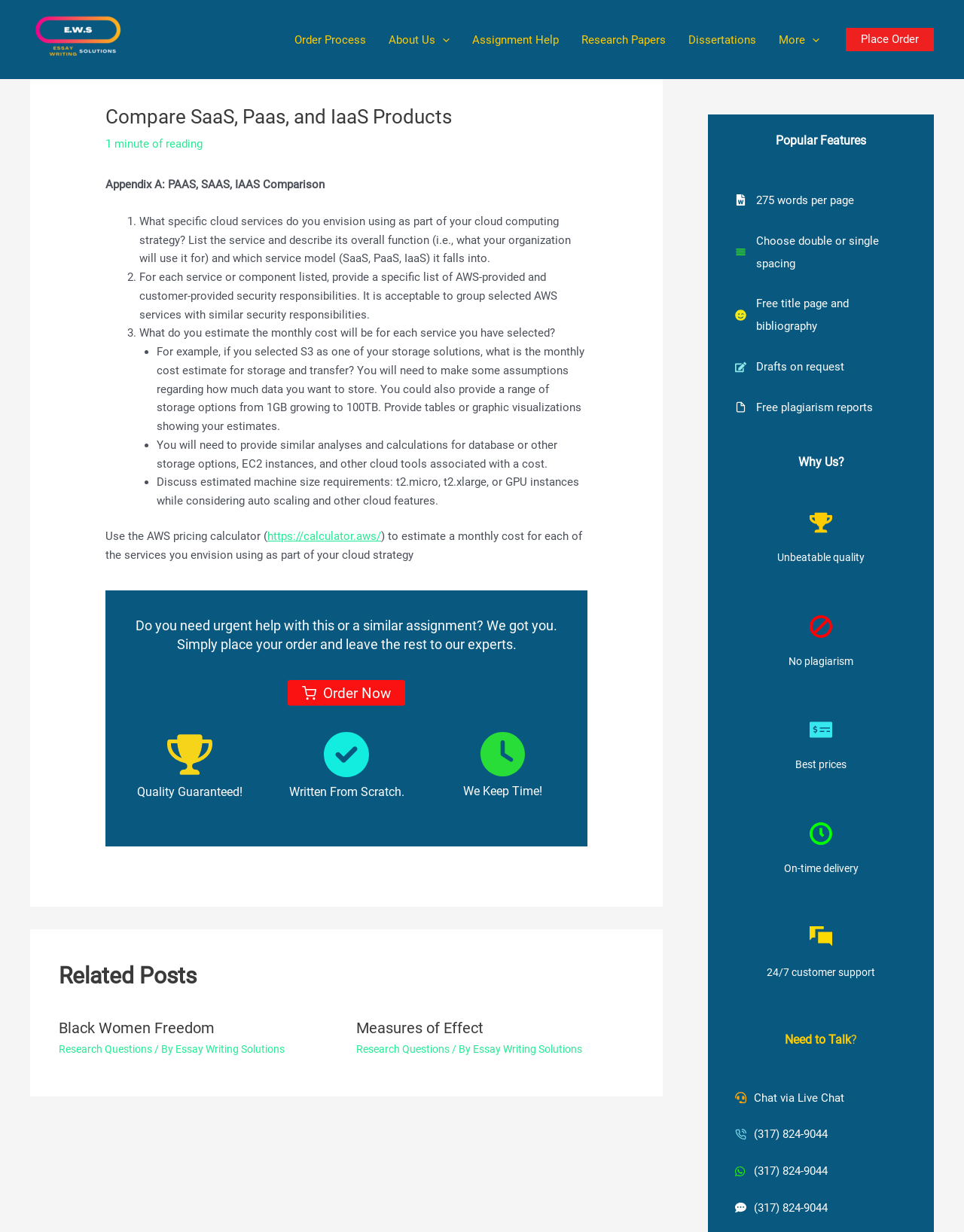Pinpoint the bounding box coordinates of the element that must be clicked to accomplish the following instruction: "Click on the 'Essay Writing Solutions' link". The coordinates should be in the format of four float numbers between 0 and 1, i.e., [left, top, right, bottom].

[0.031, 0.023, 0.133, 0.034]